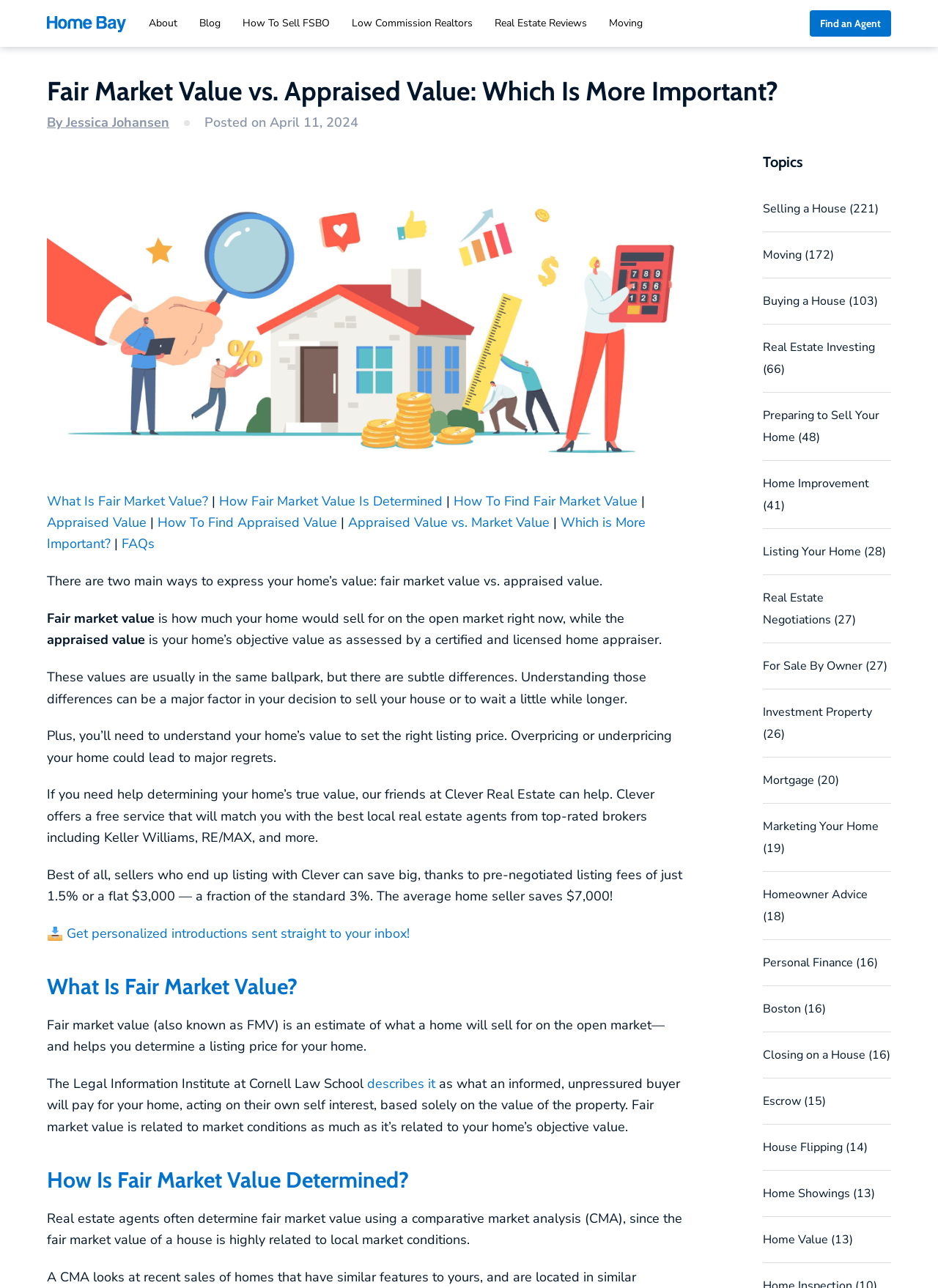Locate and generate the text content of the webpage's heading.

Fair Market Value vs. Appraised Value: Which Is More Important?